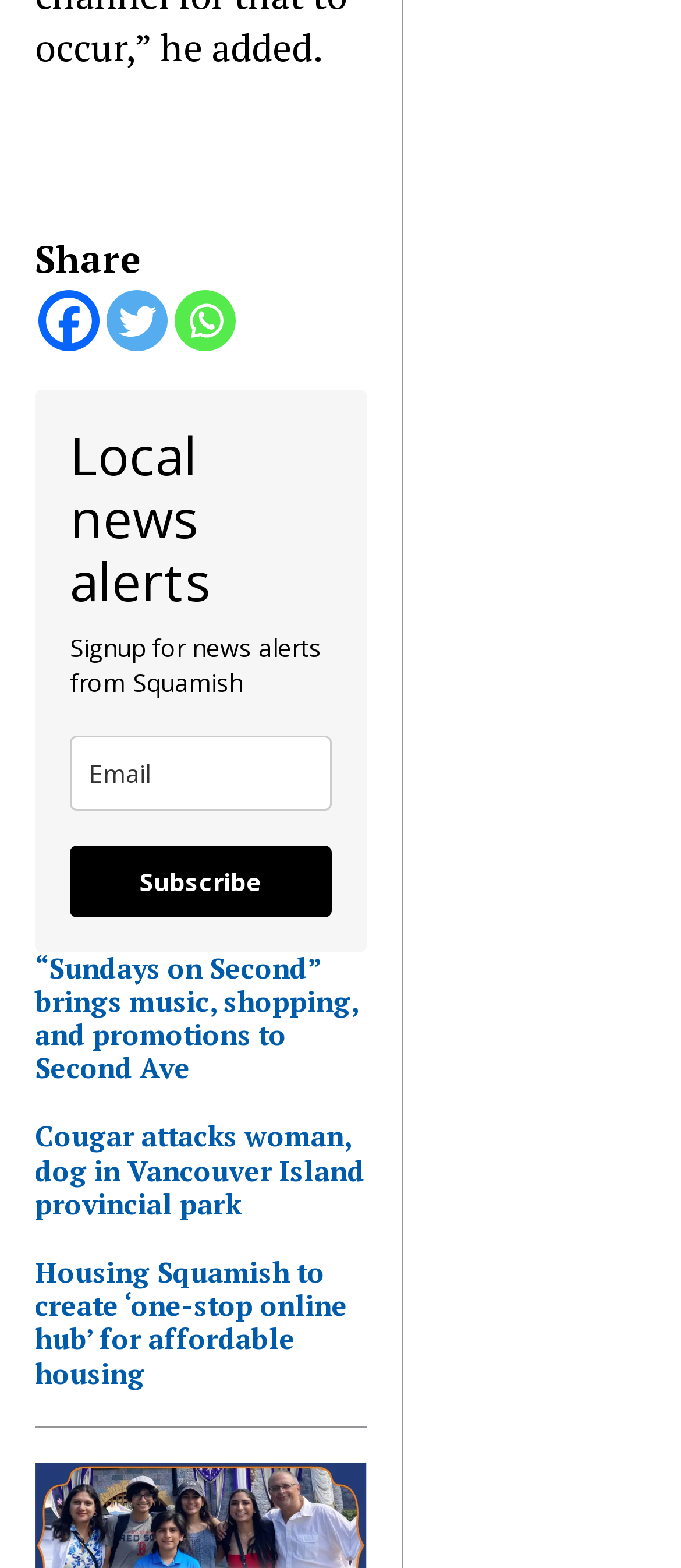Refer to the screenshot and answer the following question in detail:
What is the purpose of the 'Subscribe' button?

The 'Subscribe' button is located below the email textbox and is likely used to submit the email address to receive news alerts from Squamish.